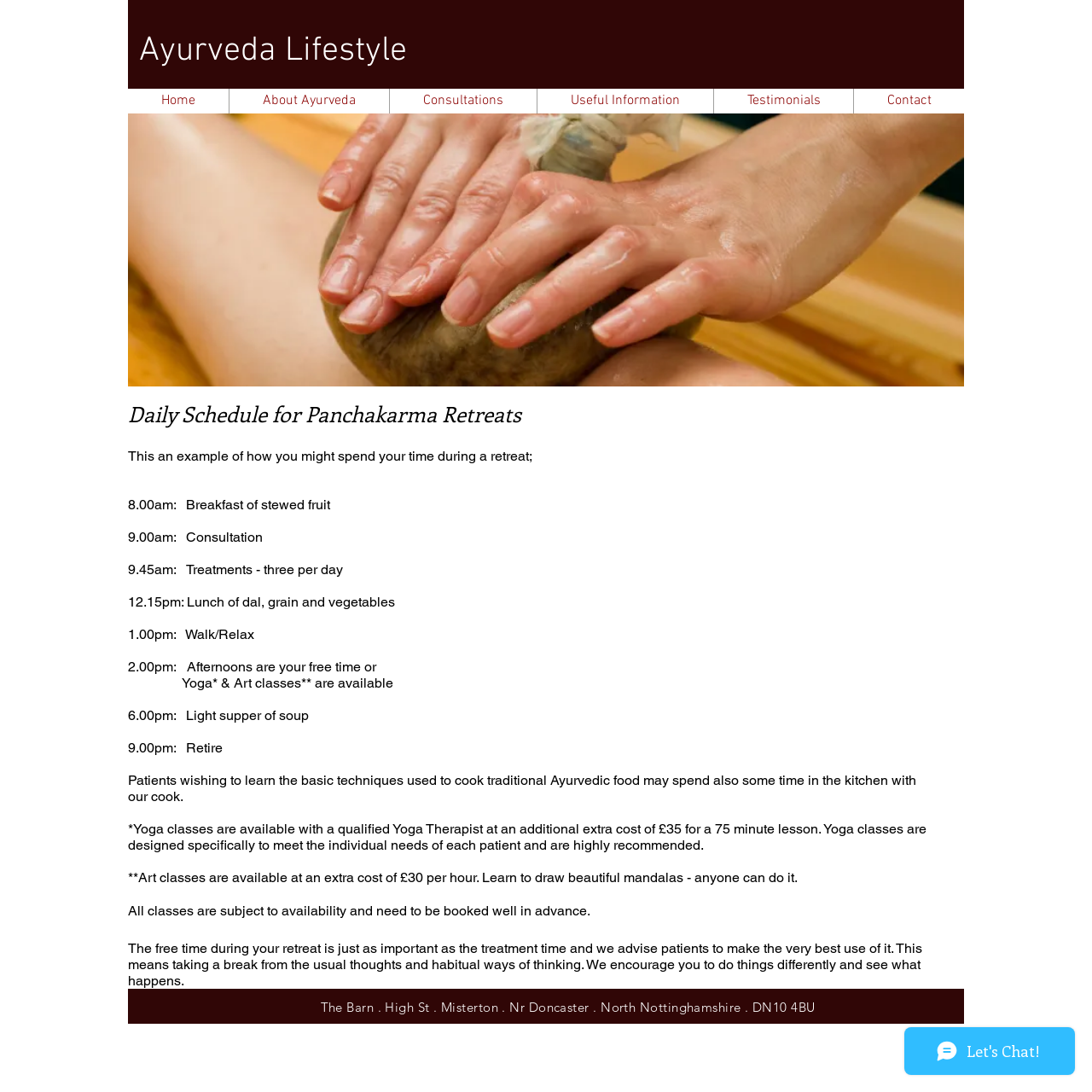What is the purpose of the free time during the retreat?
Please provide a single word or phrase based on the screenshot.

To take a break from usual thoughts and habitual ways of thinking